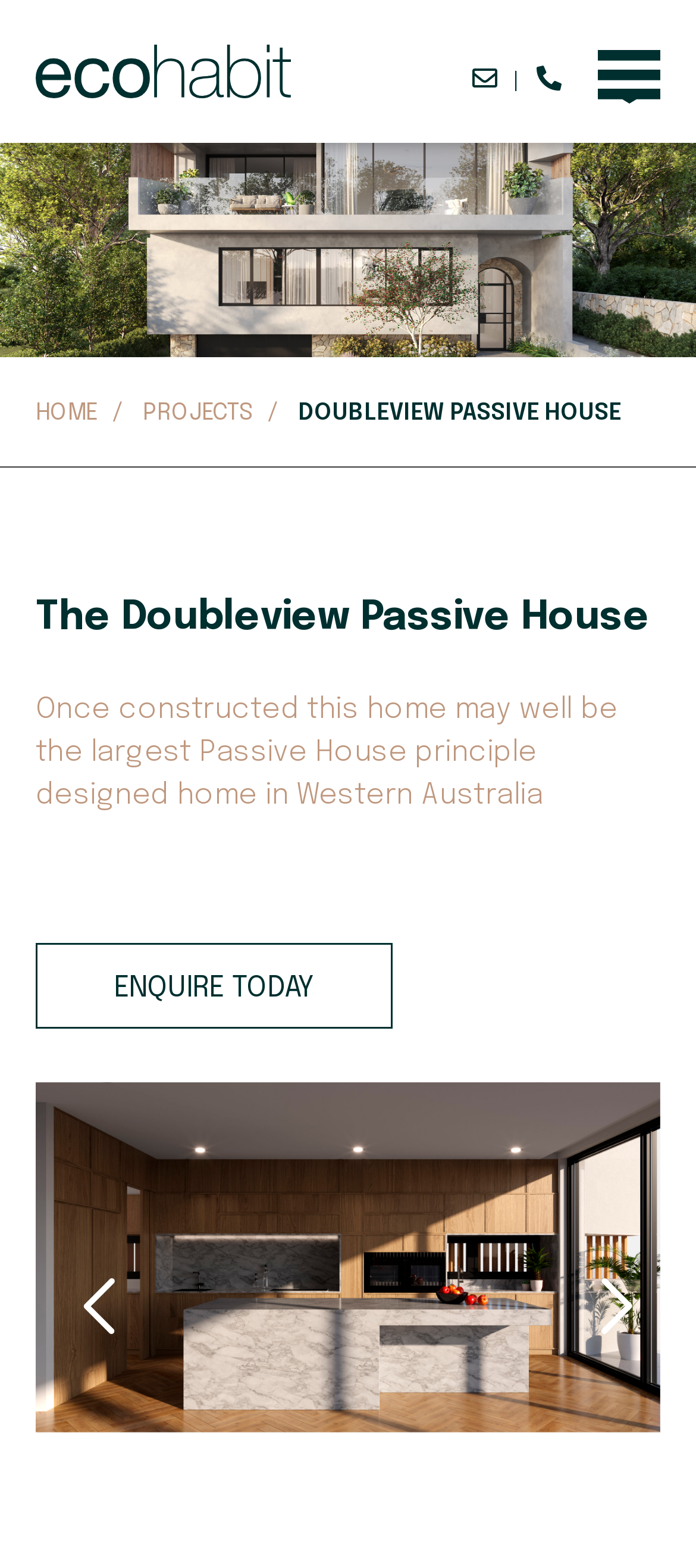For the element described, predict the bounding box coordinates as (top-left x, top-left y, bottom-right x, bottom-right y). All values should be between 0 and 1. Element description: enquire today

[0.051, 0.601, 0.564, 0.656]